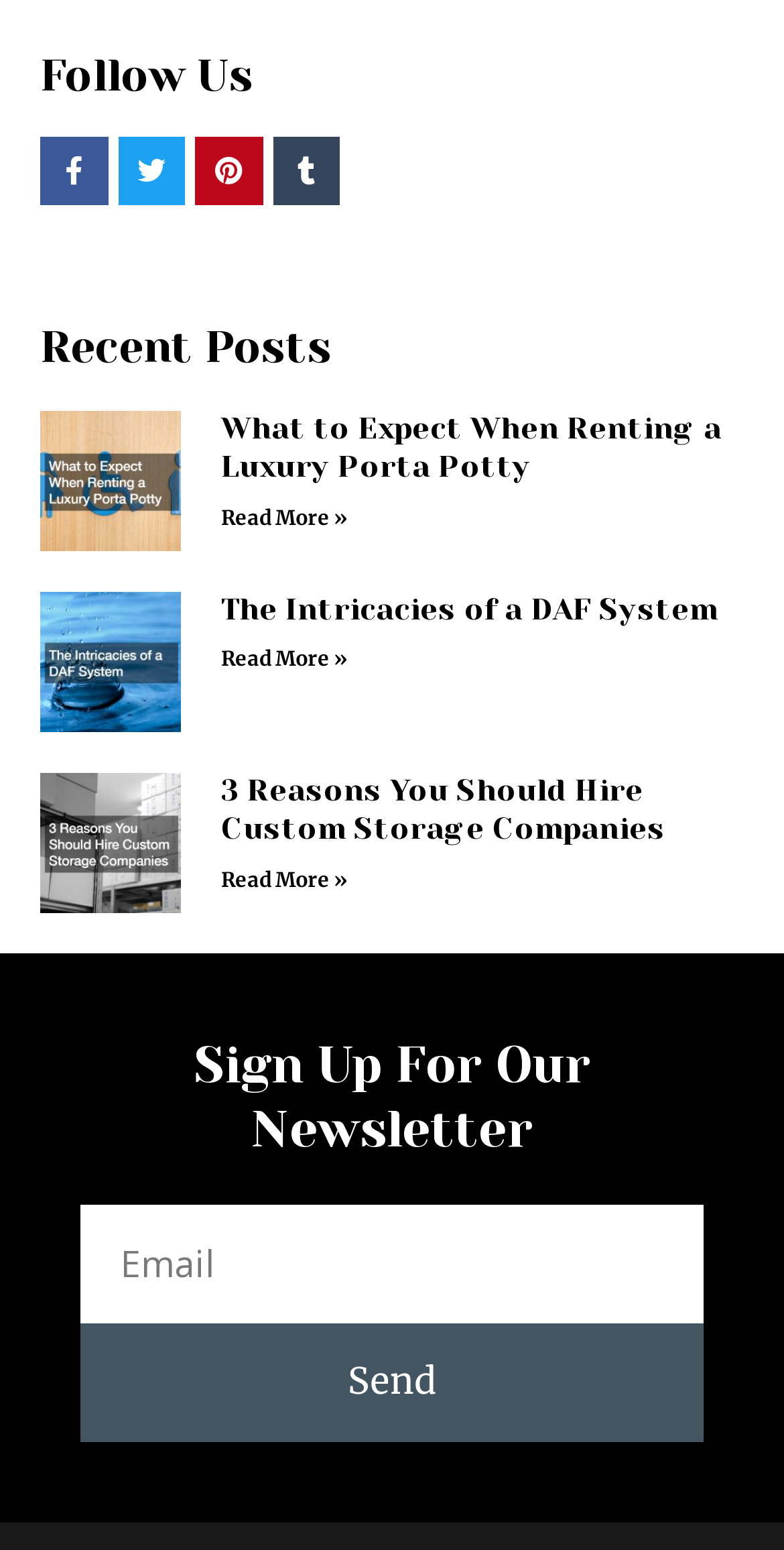Based on the image, provide a detailed response to the question:
What is the purpose of the 'Sign Up For Our Newsletter' section?

The 'Sign Up For Our Newsletter' section has a text box to input an email address and a 'Send' button, indicating that its purpose is to collect email addresses for a newsletter.